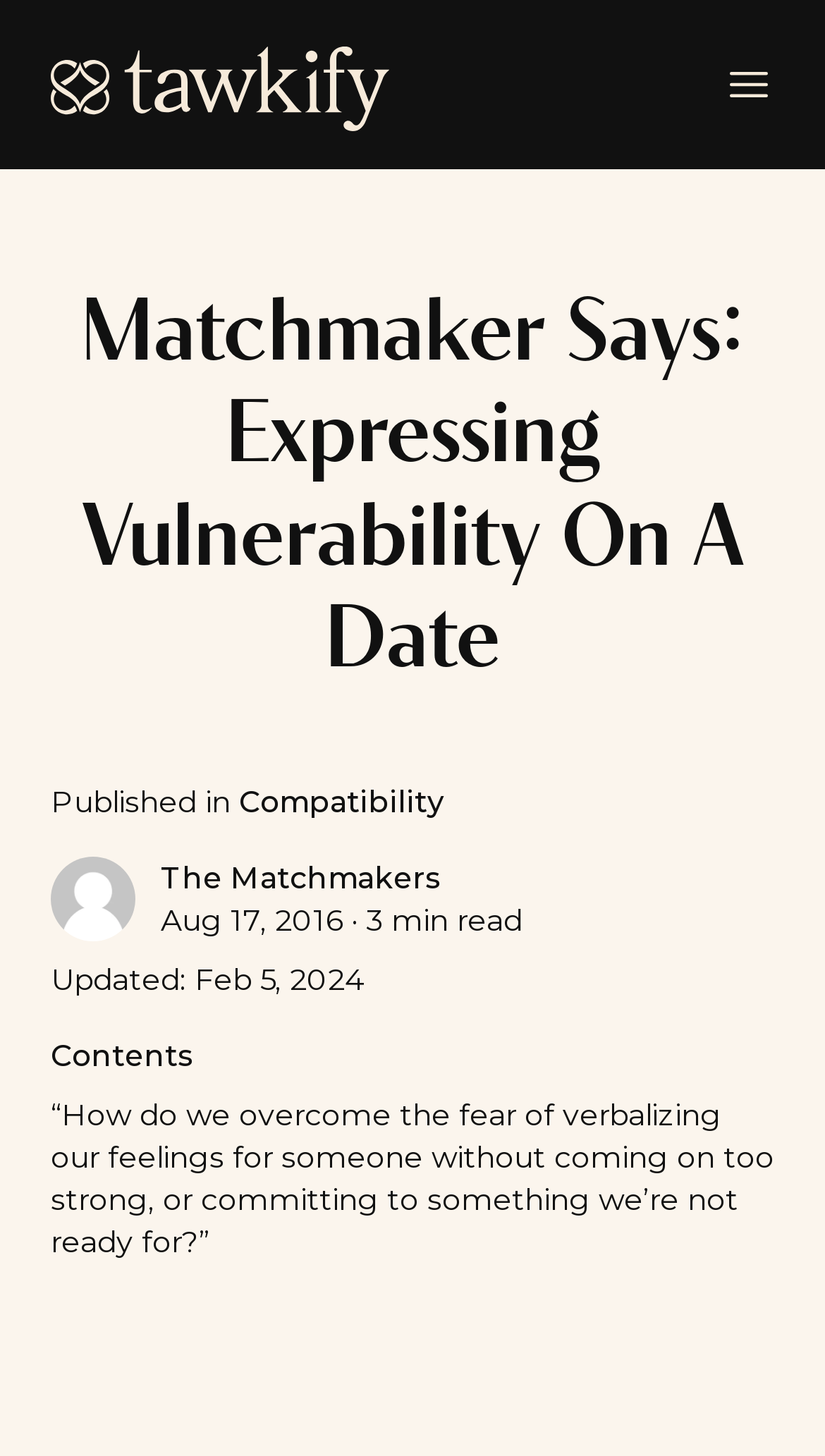Please determine the bounding box coordinates for the element with the description: "Open main menu".

[0.851, 0.026, 0.964, 0.09]